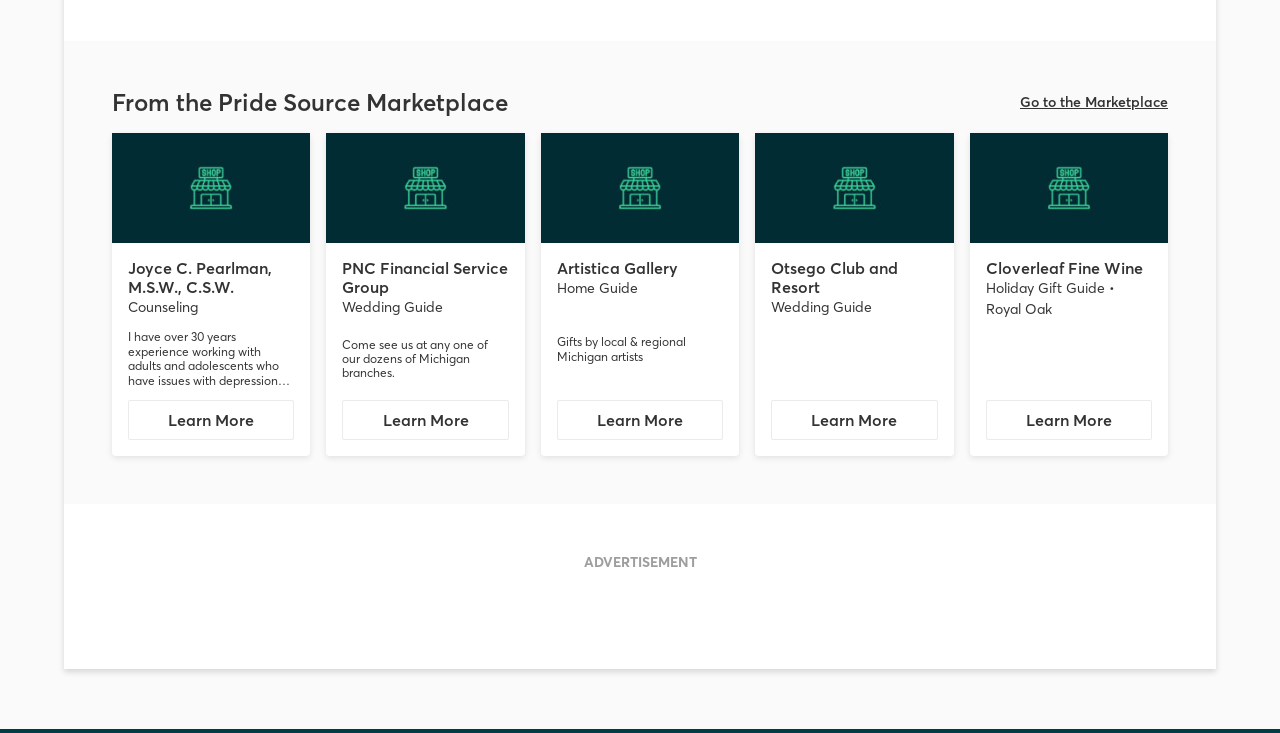Kindly provide the bounding box coordinates of the section you need to click on to fulfill the given instruction: "Explore Artistica Gallery".

[0.435, 0.832, 0.565, 0.887]